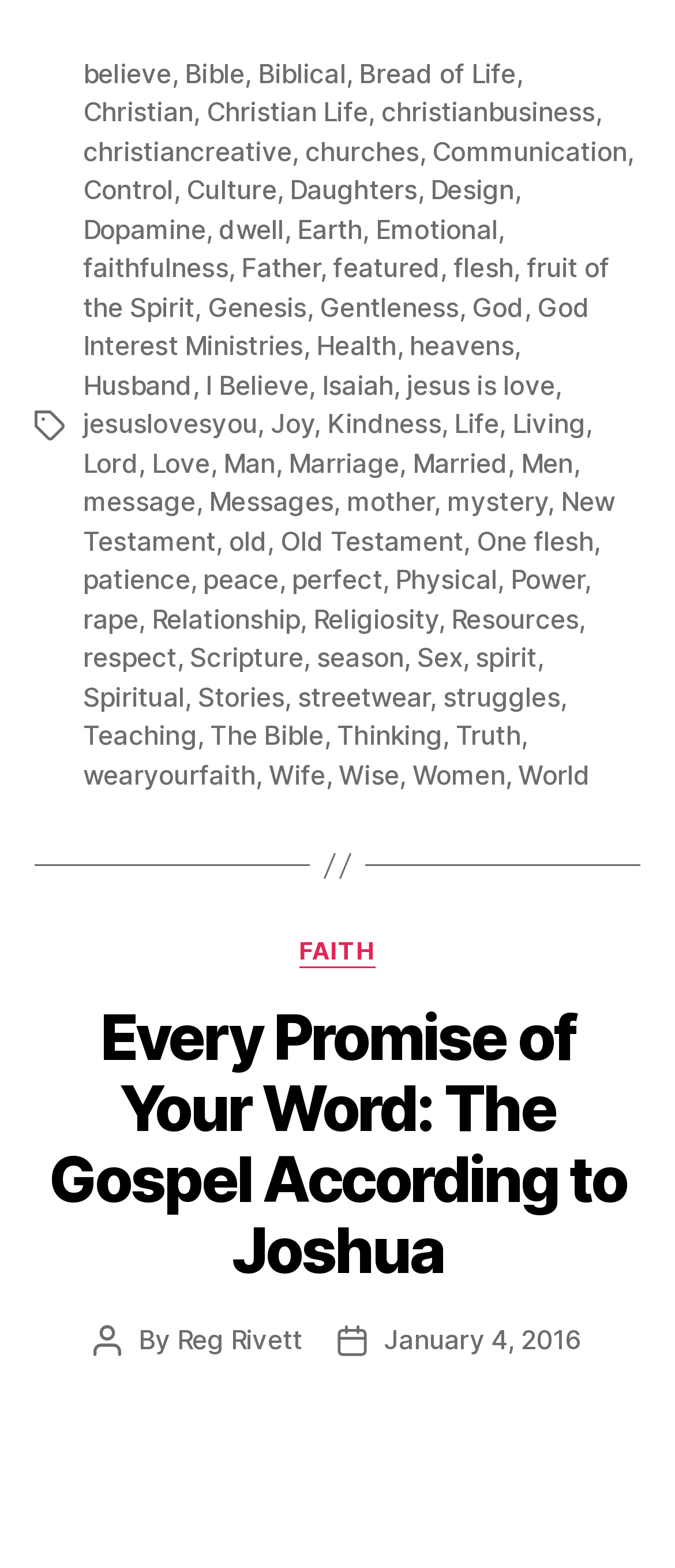Identify the bounding box of the HTML element described here: "fruit of the Spirit". Provide the coordinates as four float numbers between 0 and 1: [left, top, right, bottom].

[0.123, 0.16, 0.903, 0.206]